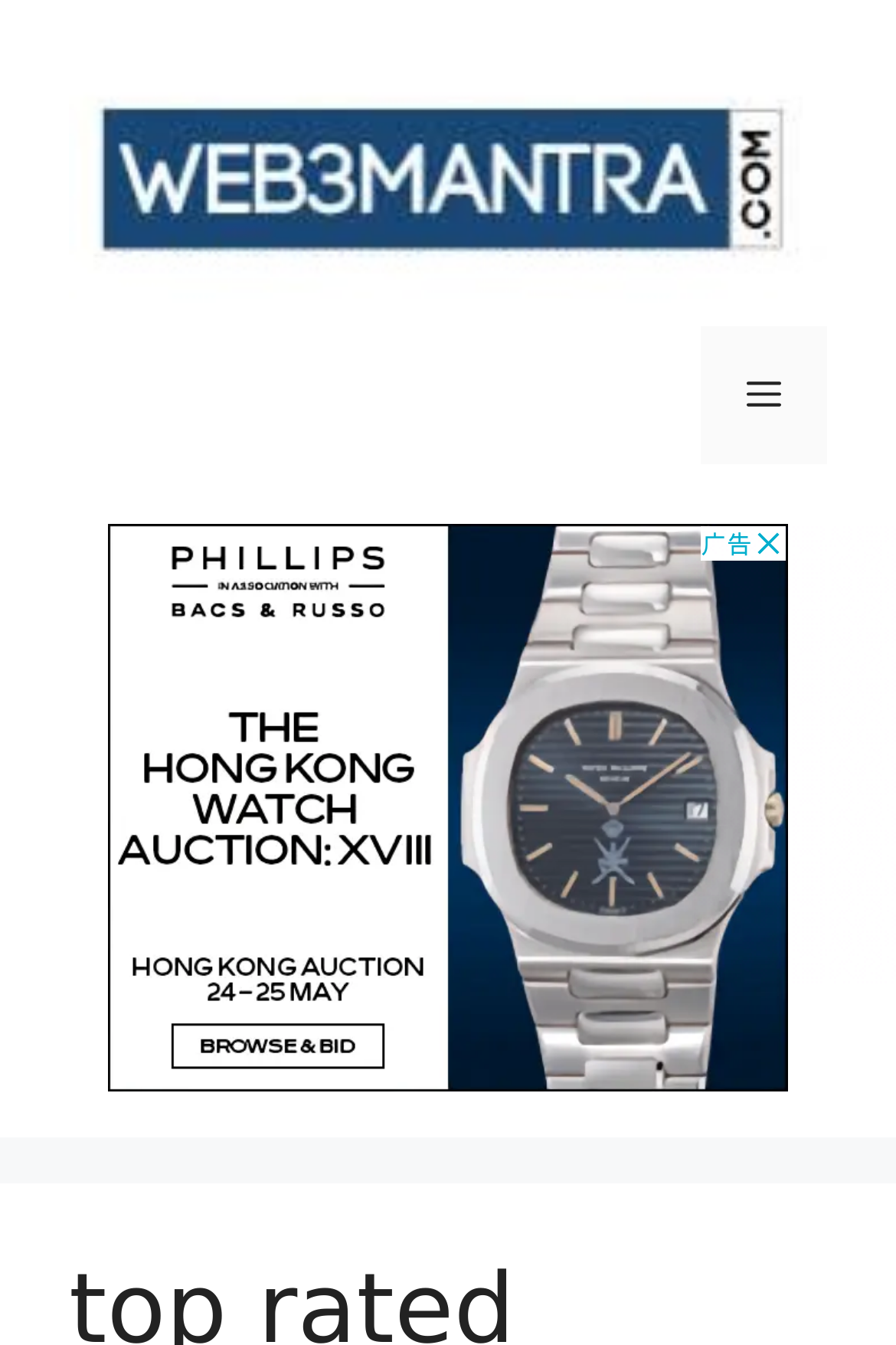Describe the webpage in detail, including text, images, and layout.

The webpage is an archive page for top-rated Android apps on web3mantra.com. At the top, there is a banner that spans the full width of the page, taking up about 84.5% of the screen's height. Within this banner, there is a link to web3mantra.com, accompanied by an image of the website's logo, positioned on the left side of the banner. 

On the right side of the banner, there is a navigation element labeled "Mobile Toggle", which contains a button labeled "Menu" that controls the primary menu. 

Below the banner, there is a complementary section that occupies the full width of the page, taking up about 42.2% of the screen's height. This section contains an iframe that displays an advertisement.